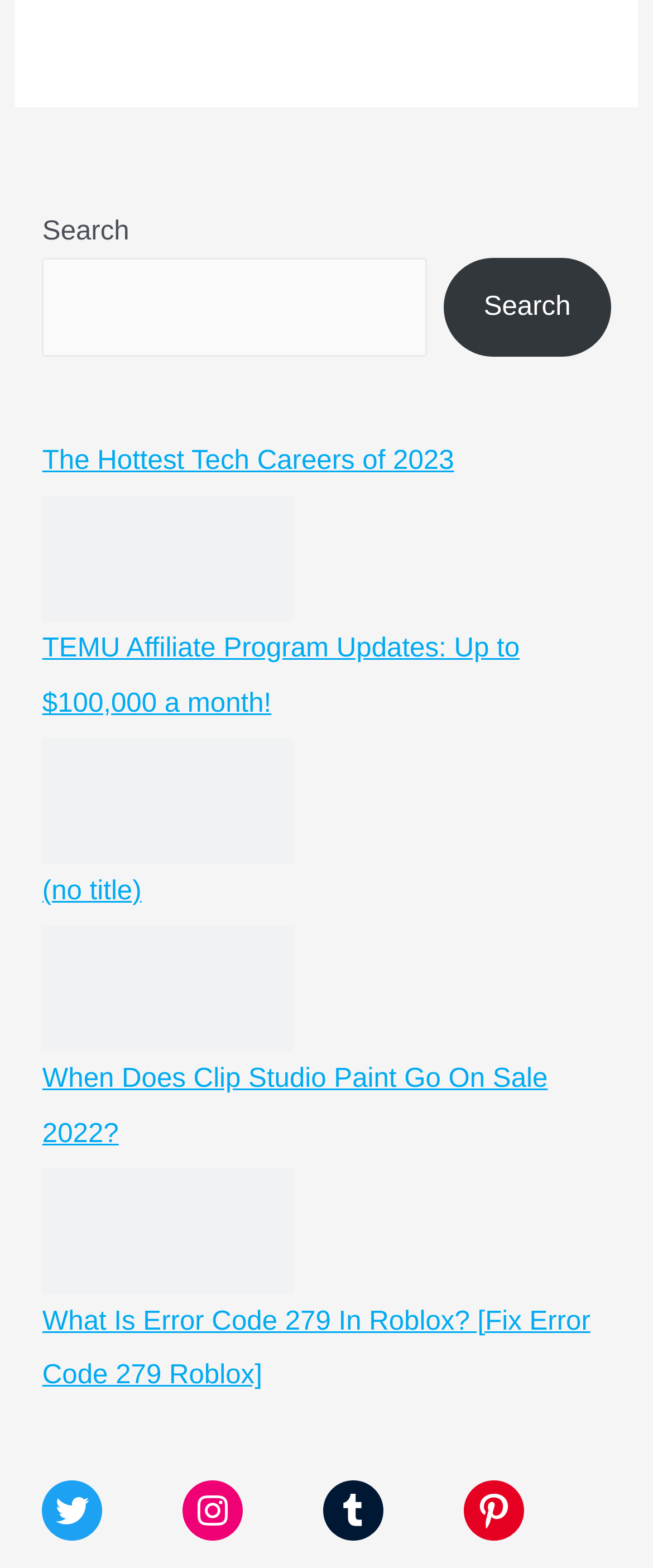Use a single word or phrase to answer this question: 
What is the purpose of the top-right button?

Search